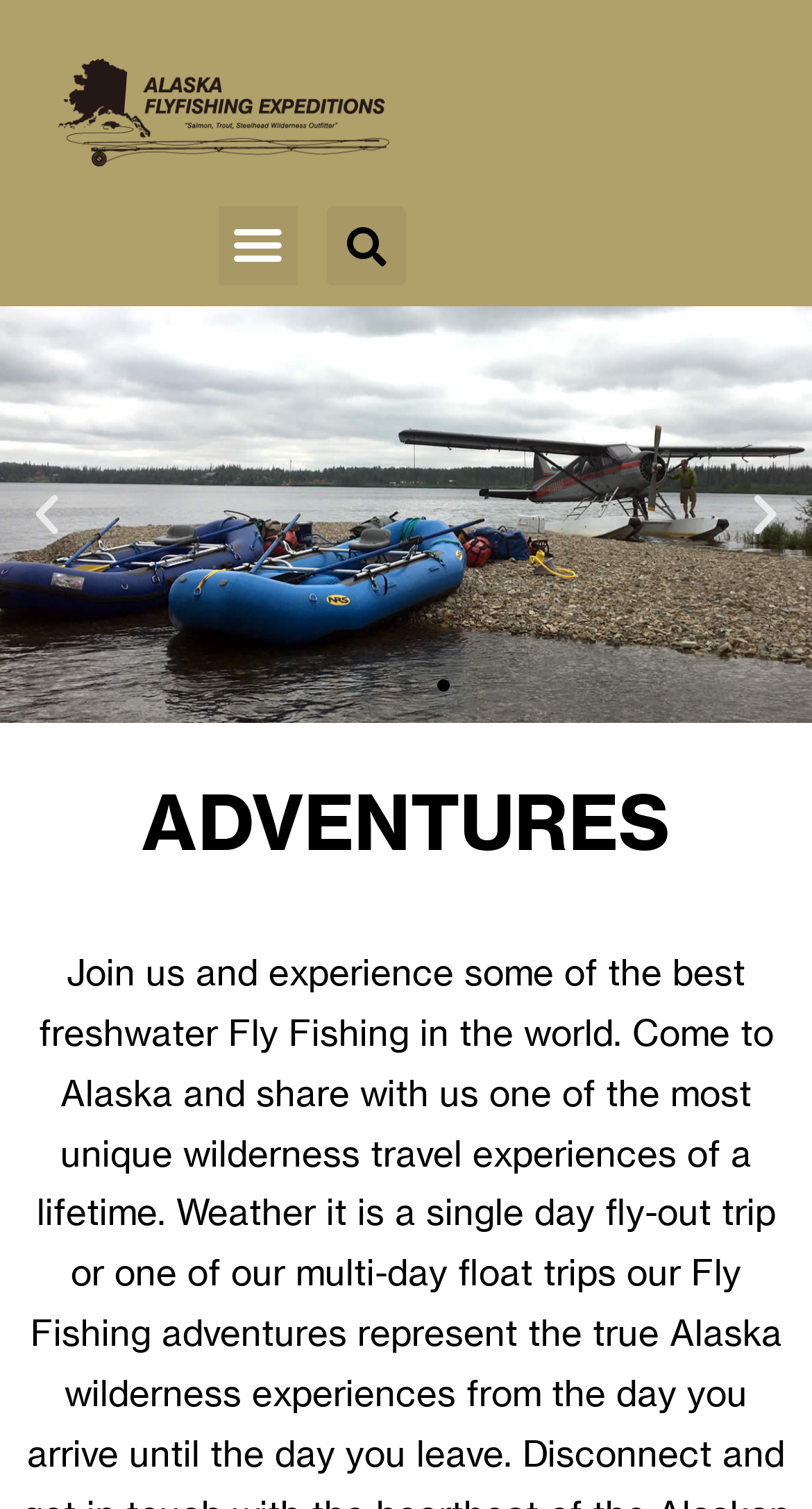Is the menu expanded?
Please give a detailed and elaborate explanation in response to the question.

The button 'Menu Toggle' has an attribute 'expanded: False' which indicates that the menu is not expanded.